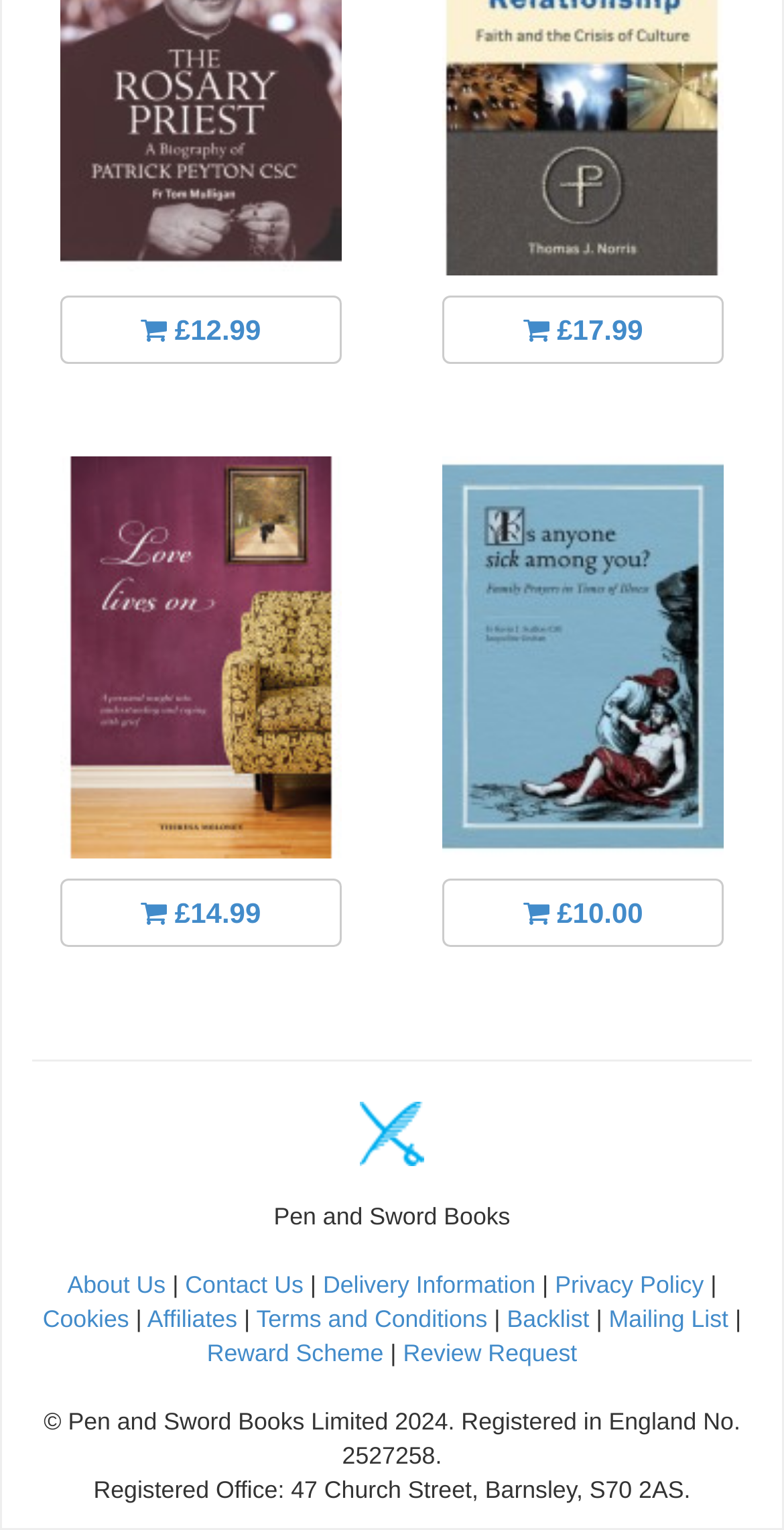Analyze the image and answer the question with as much detail as possible: 
What is the price of the first book?

I found the first book's price by looking at the first link element with the OCR text ' £12.99' and its corresponding heading element with the same text. The price is £12.99.